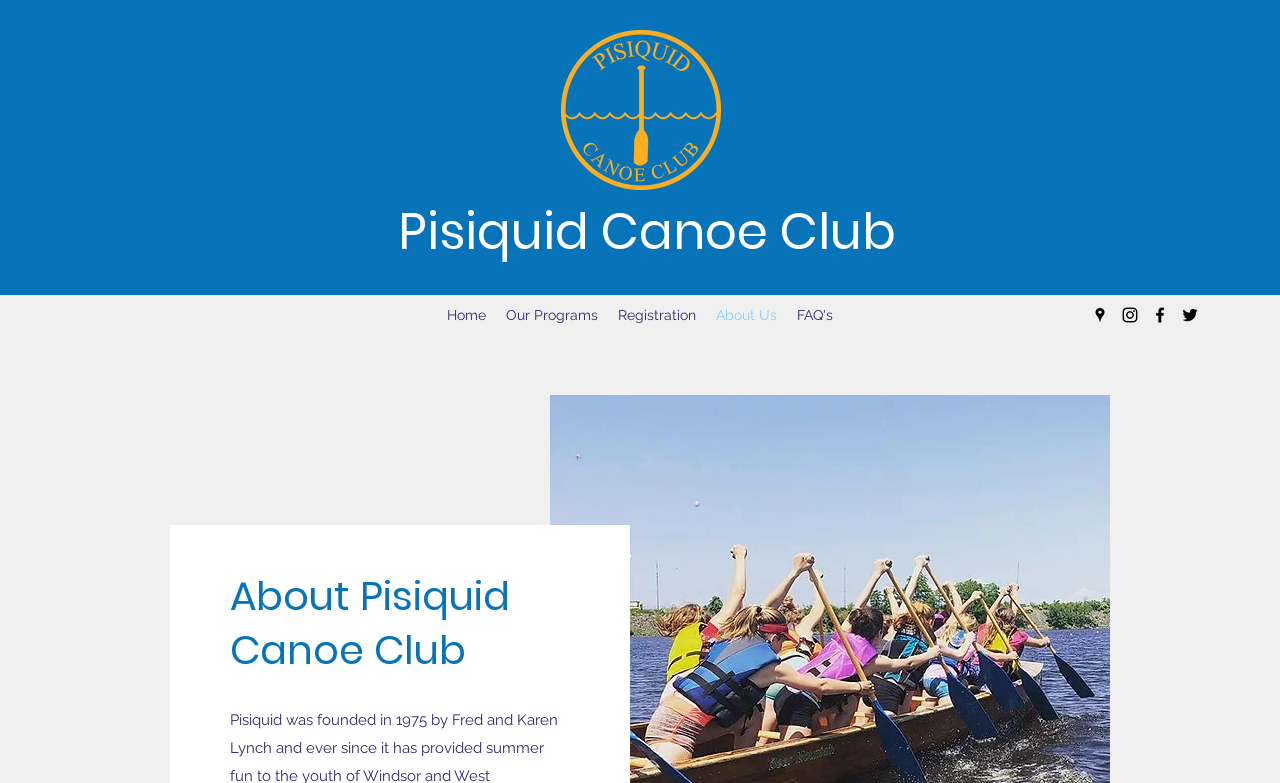Provide an in-depth caption for the contents of the webpage.

The webpage is about the Pisiquid Canoe Club, with a prominent logo of the club displayed at the top center of the page. Below the logo, there is a navigation menu with links to different sections of the website, including "Home", "Our Programs", "Registration", "About Us", and "FAQ's". 

To the right of the navigation menu, there is a social bar with links to the club's social media profiles, including Google Places, Instagram, Facebook, and Twitter, each represented by its respective icon.

The main content of the page is divided into two sections. On the left side, there is a heading that reads "About Pisiquid Canoe Club". On the right side, there is a region labeled "About Us: About", which likely contains information about the club's history, mission, and values.